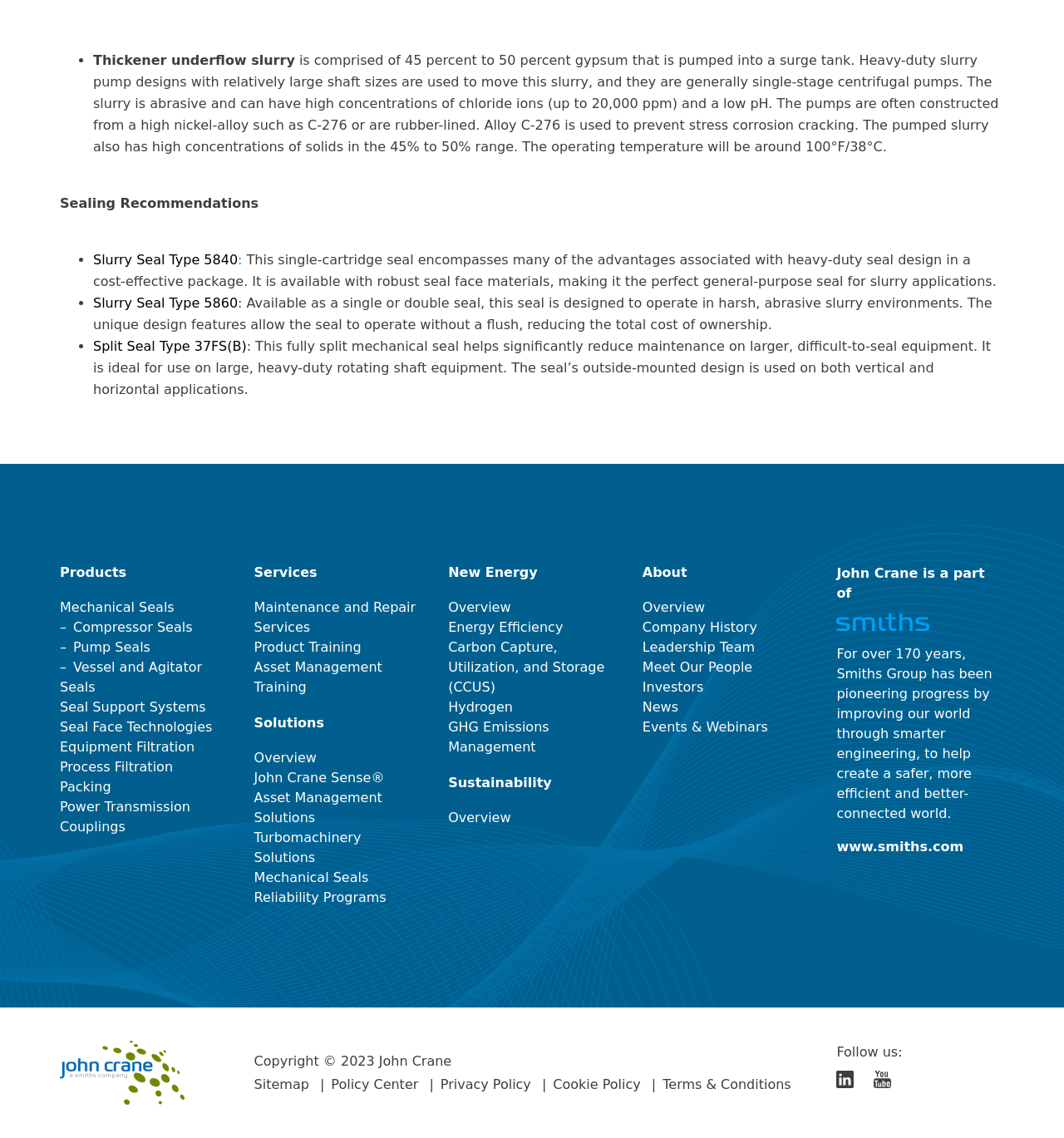Based on the image, provide a detailed response to the question:
What is the purpose of Slurry Seal Type 5840?

According to the webpage, Slurry Seal Type 5840 is a single-cartridge seal that encompasses many of the advantages associated with heavy-duty seal design in a cost-effective package. It is available with robust seal face materials, making it the perfect general-purpose seal for slurry applications.